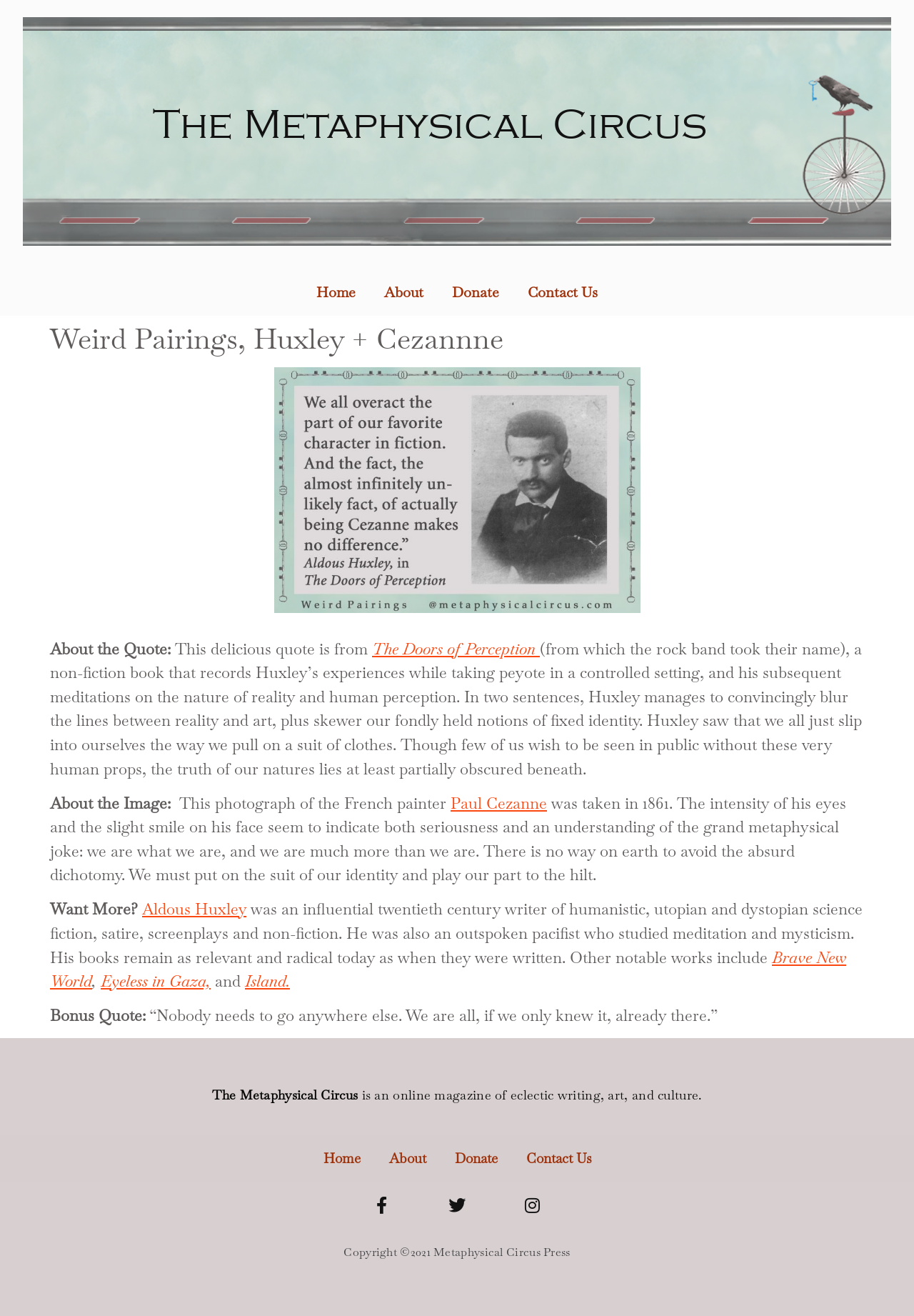Provide a short answer using a single word or phrase for the following question: 
Who is the author of the quote 'Nobody needs to go anywhere else. We are all, if we only knew it, already there.'?

Not specified